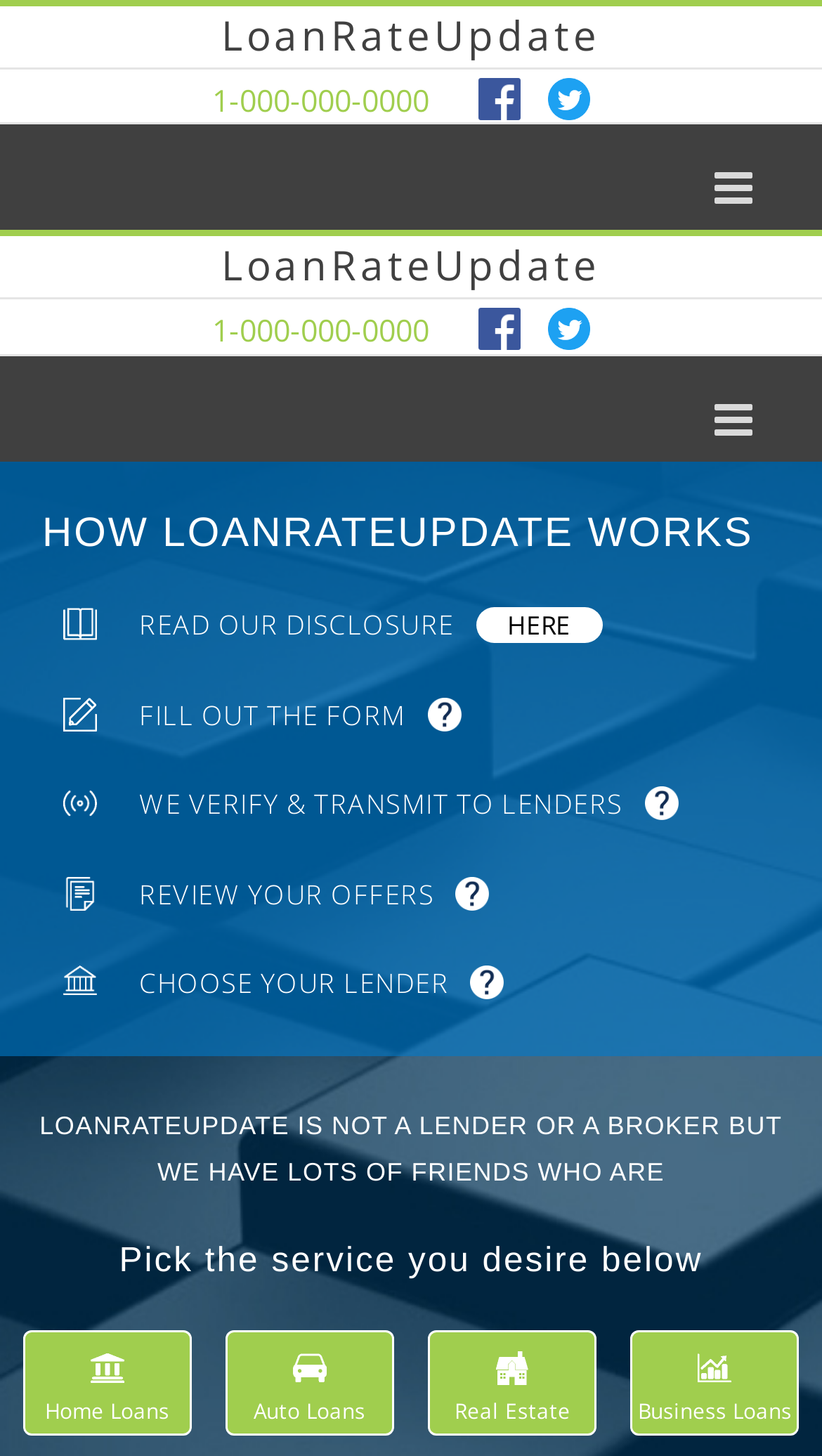Provide the bounding box coordinates for the area that should be clicked to complete the instruction: "Click on the 'HERE' button".

[0.578, 0.417, 0.732, 0.442]